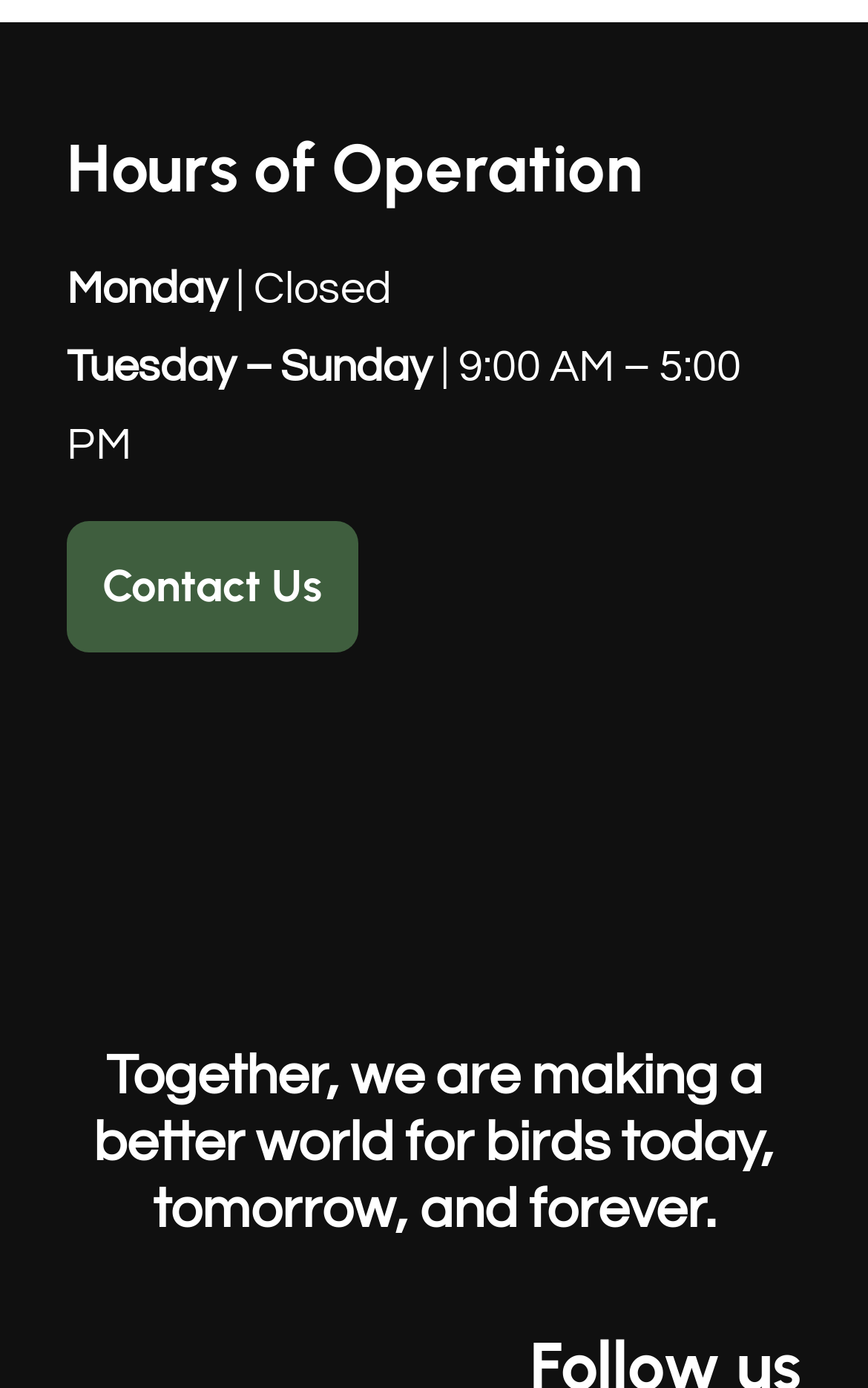Extract the bounding box coordinates for the HTML element that matches this description: "Contact Us". The coordinates should be four float numbers between 0 and 1, i.e., [left, top, right, bottom].

[0.077, 0.375, 0.413, 0.47]